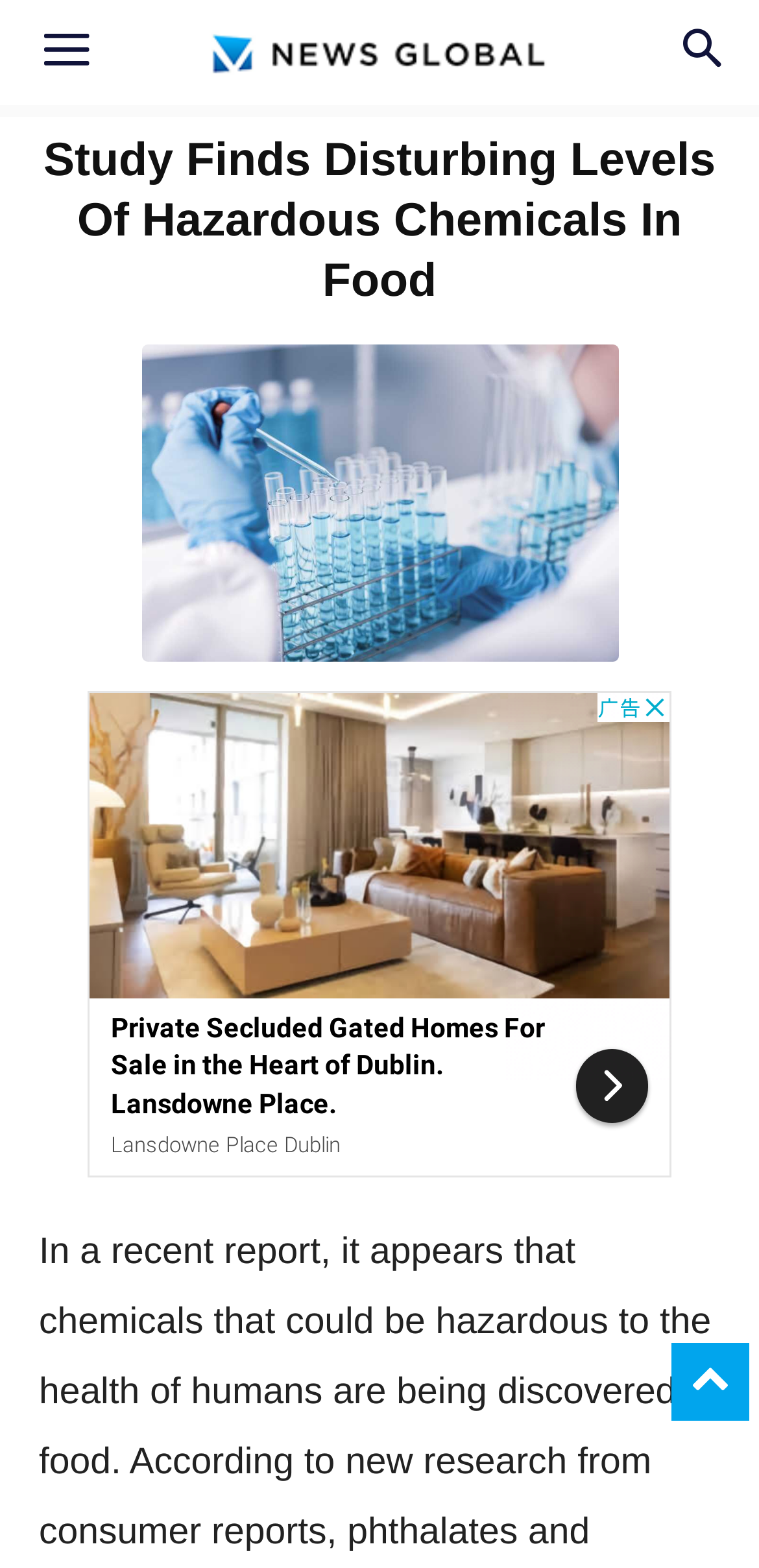From the webpage screenshot, identify the region described by aria-label="Advertisement" name="aswift_9" title="Advertisement". Provide the bounding box coordinates as (top-left x, top-left y, bottom-right x, bottom-right y), with each value being a floating point number between 0 and 1.

[0.115, 0.441, 0.885, 0.751]